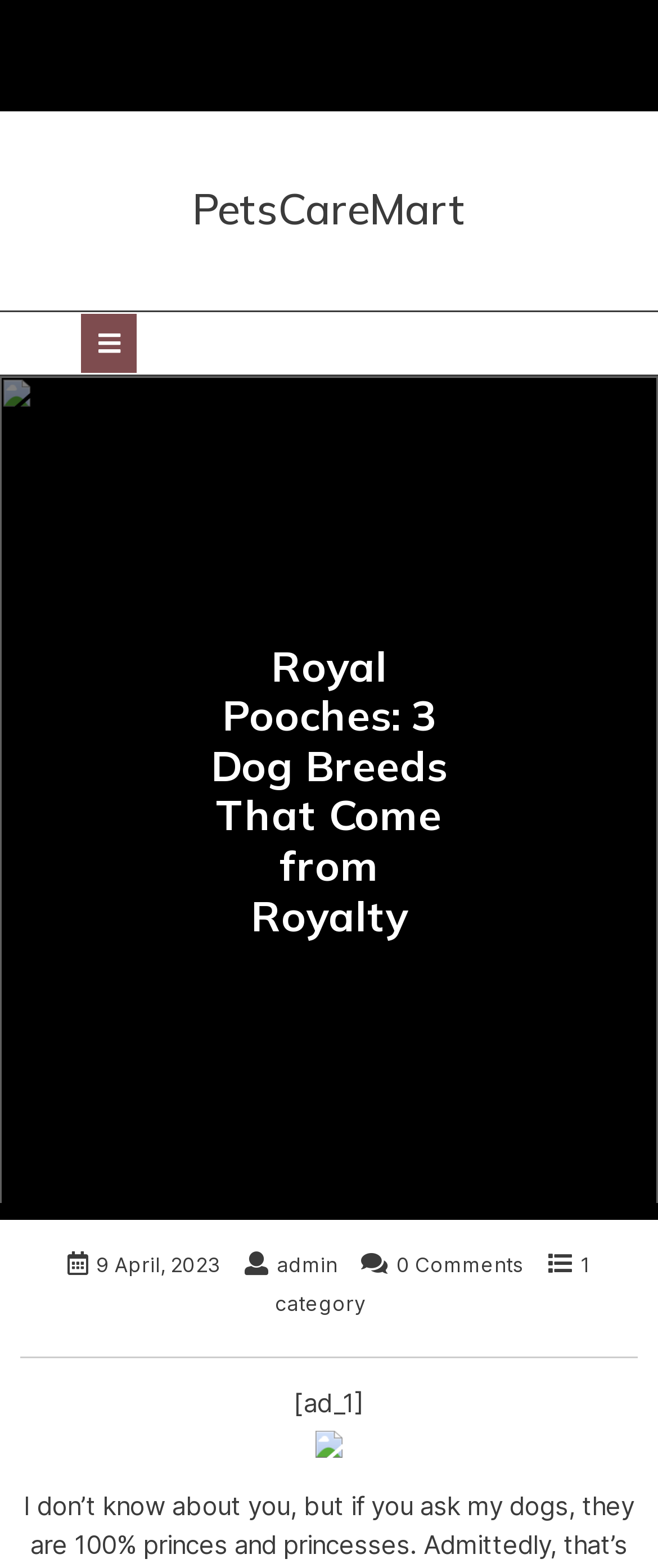Please provide a comprehensive response to the question based on the details in the image: How many comments does the article have?

I found the number of comments by looking at the static text element with the content '0 Comments' which is located below the main heading.